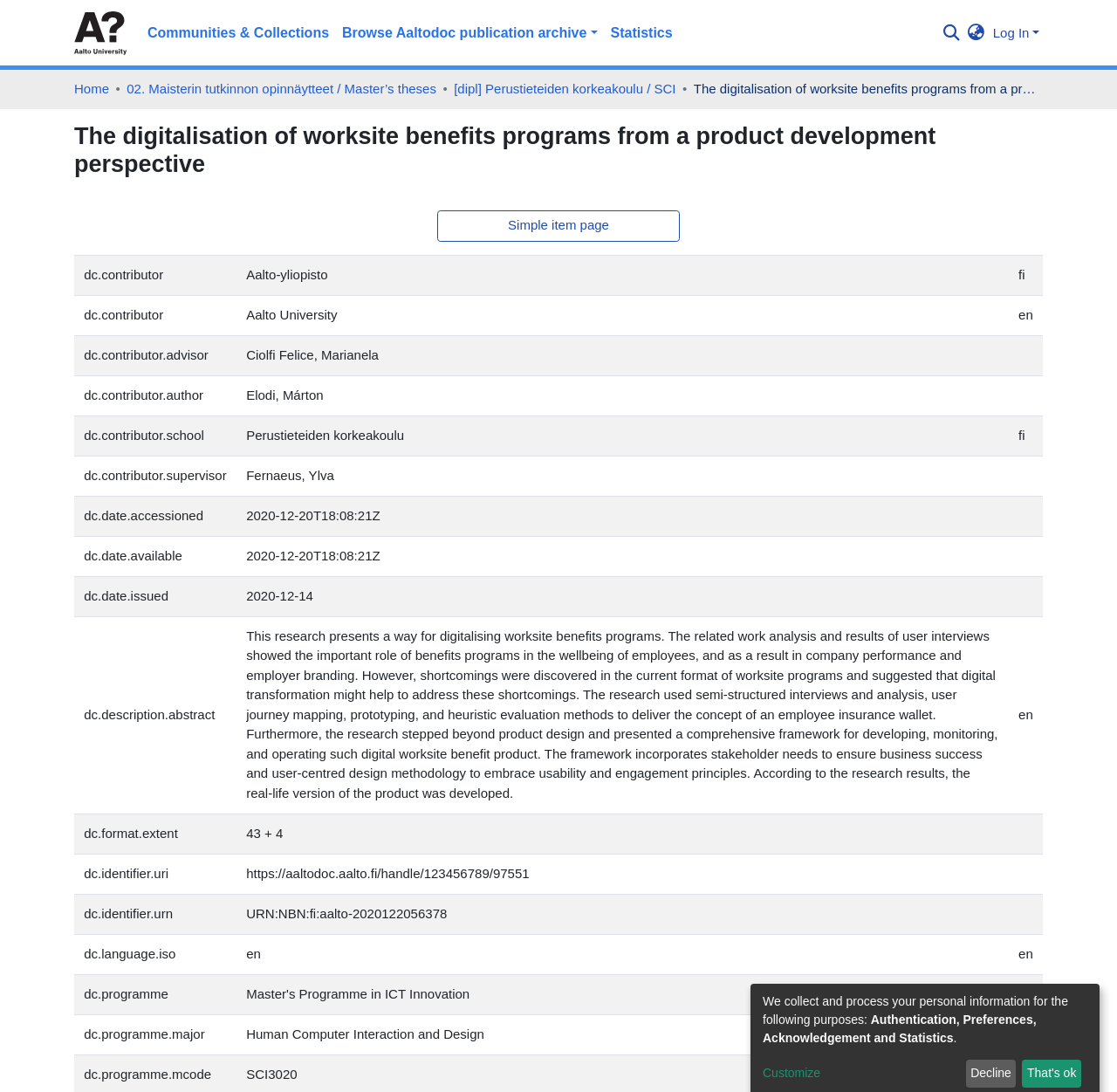Provide the bounding box coordinates for the specified HTML element described in this description: "aria-label="Search" name="query"". The coordinates should be four float numbers ranging from 0 to 1, in the format [left, top, right, bottom].

[0.838, 0.015, 0.862, 0.043]